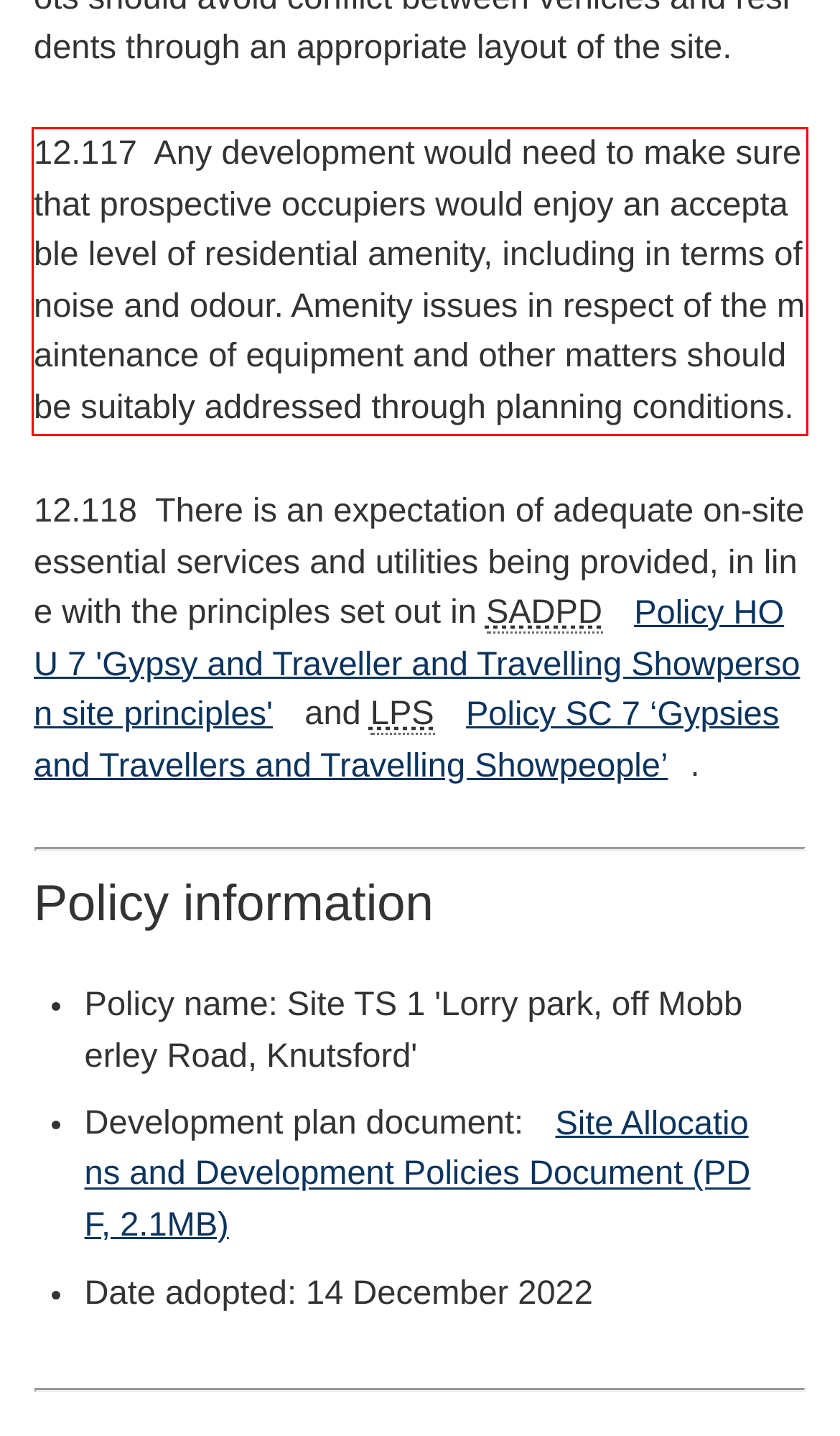Please analyze the provided webpage screenshot and perform OCR to extract the text content from the red rectangle bounding box.

12.117 Any development would need to make sure that prospective occupiers would enjoy an acceptable level of residential amenity, including in terms of noise and odour. Amenity issues in respect of the maintenance of equipment and other matters should be suitably addressed through planning conditions.